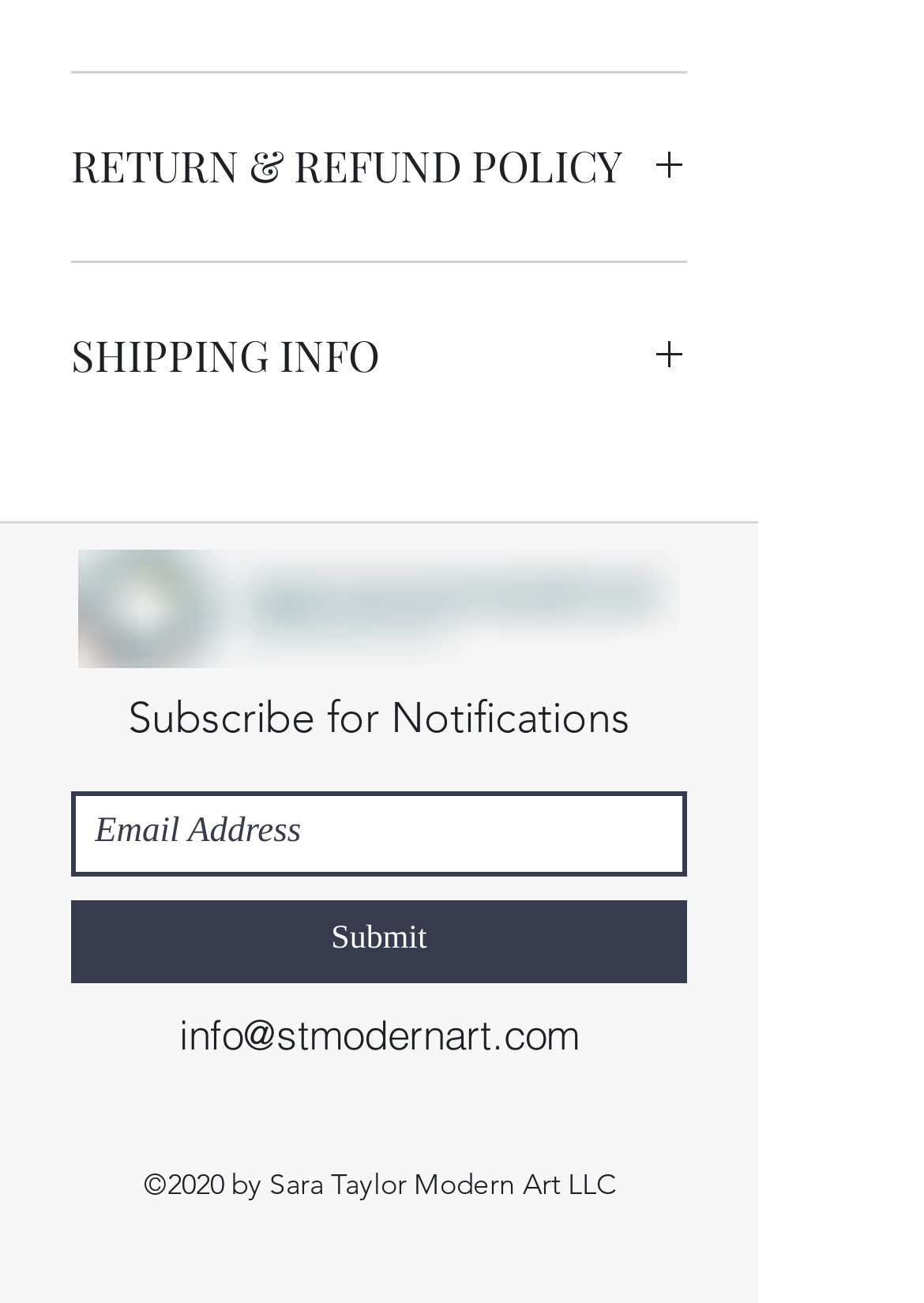Provide your answer in a single word or phrase: 
What is the purpose of the textbox in the slideshow region?

Email Address